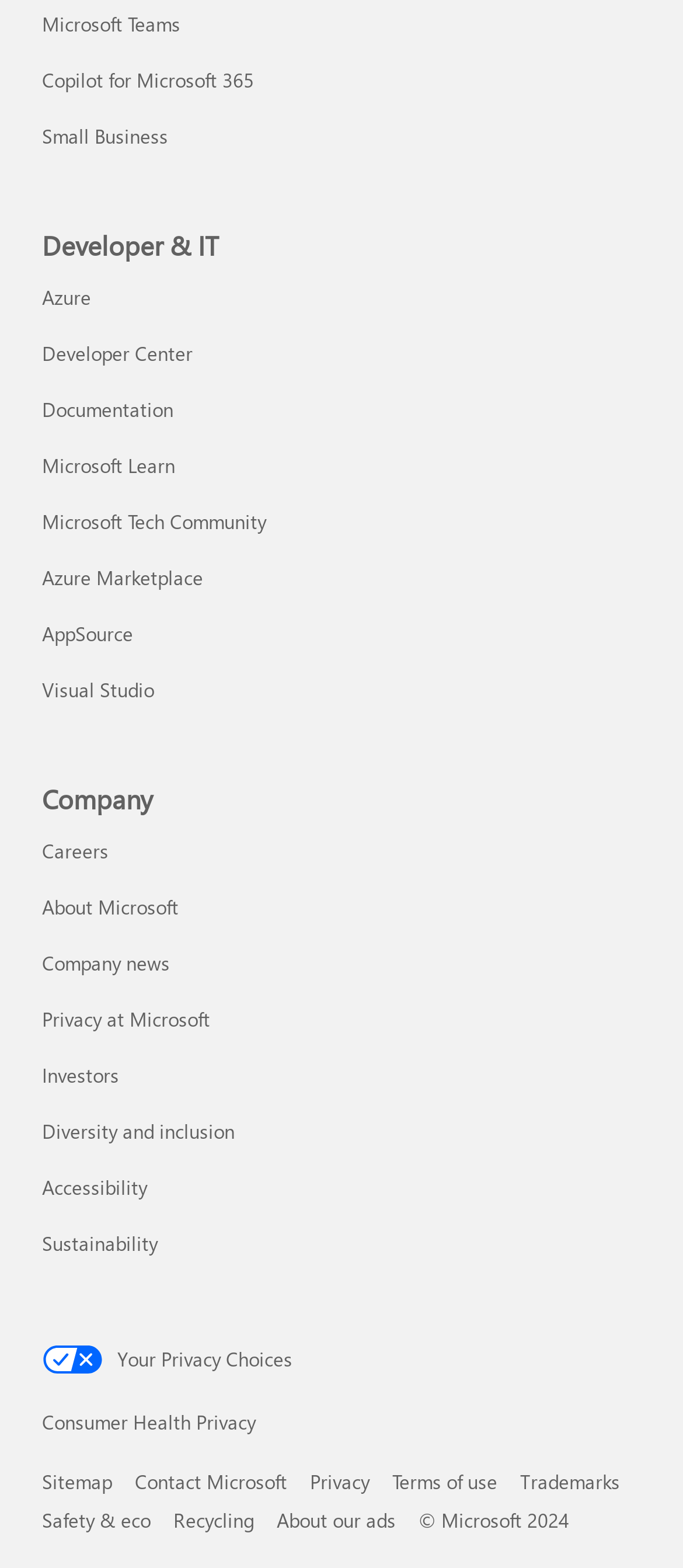Give a concise answer using one word or a phrase to the following question:
What is the last link under 'Company'?

Sustainability